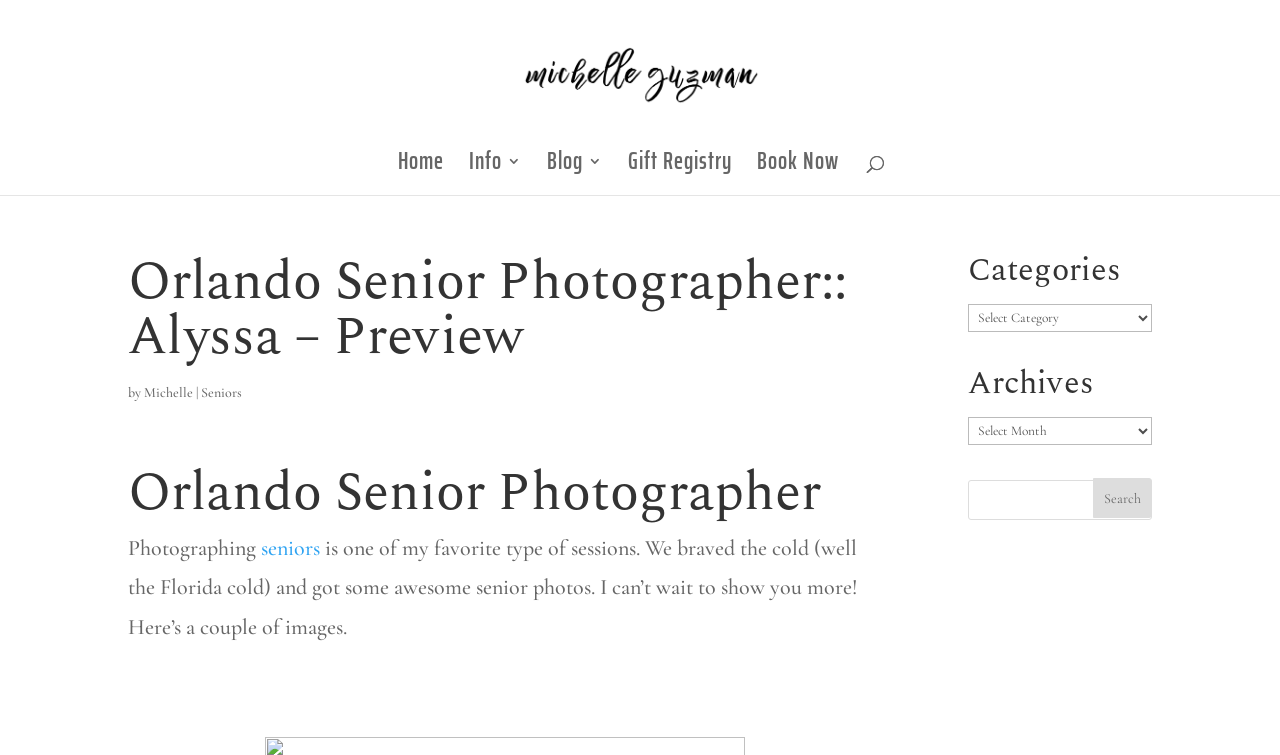Identify the bounding box coordinates of the part that should be clicked to carry out this instruction: "Search for something".

None